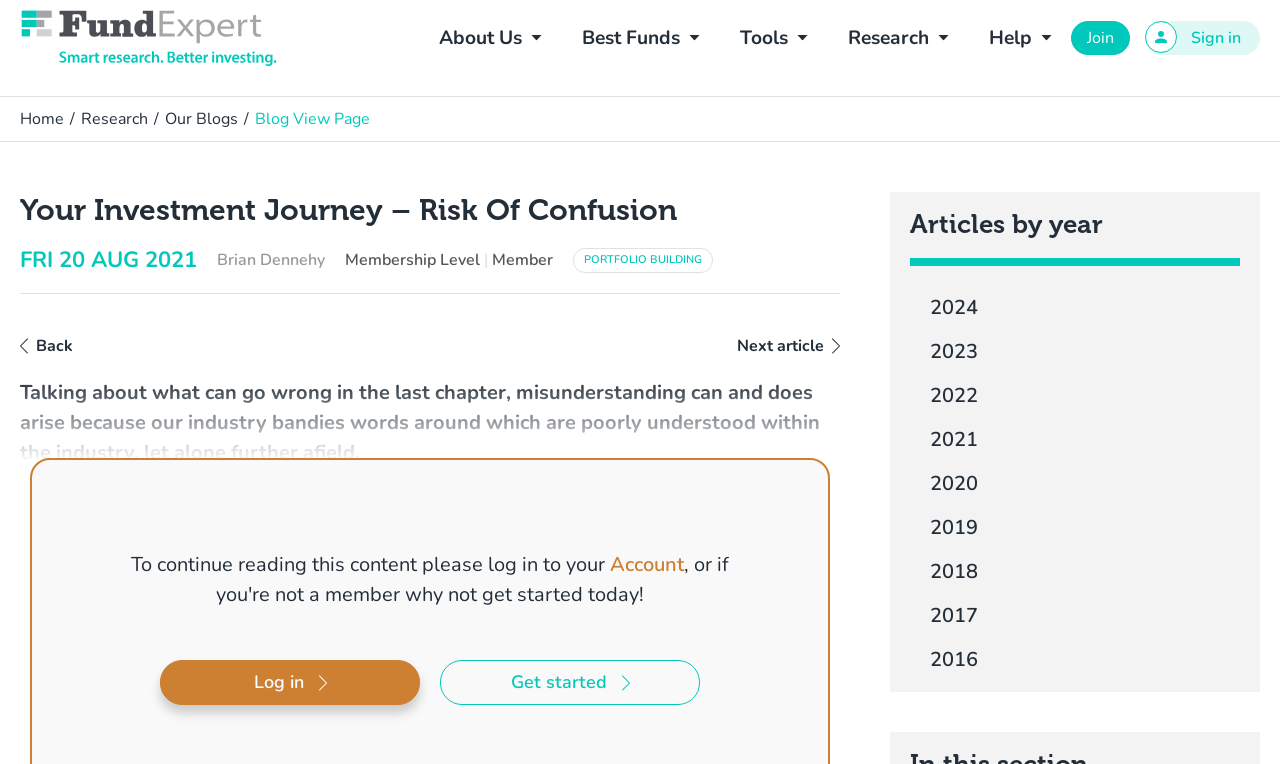Please examine the image and answer the question with a detailed explanation:
What is the membership level of the author?

The text 'Membership Level' is mentioned, but the actual level is not specified.